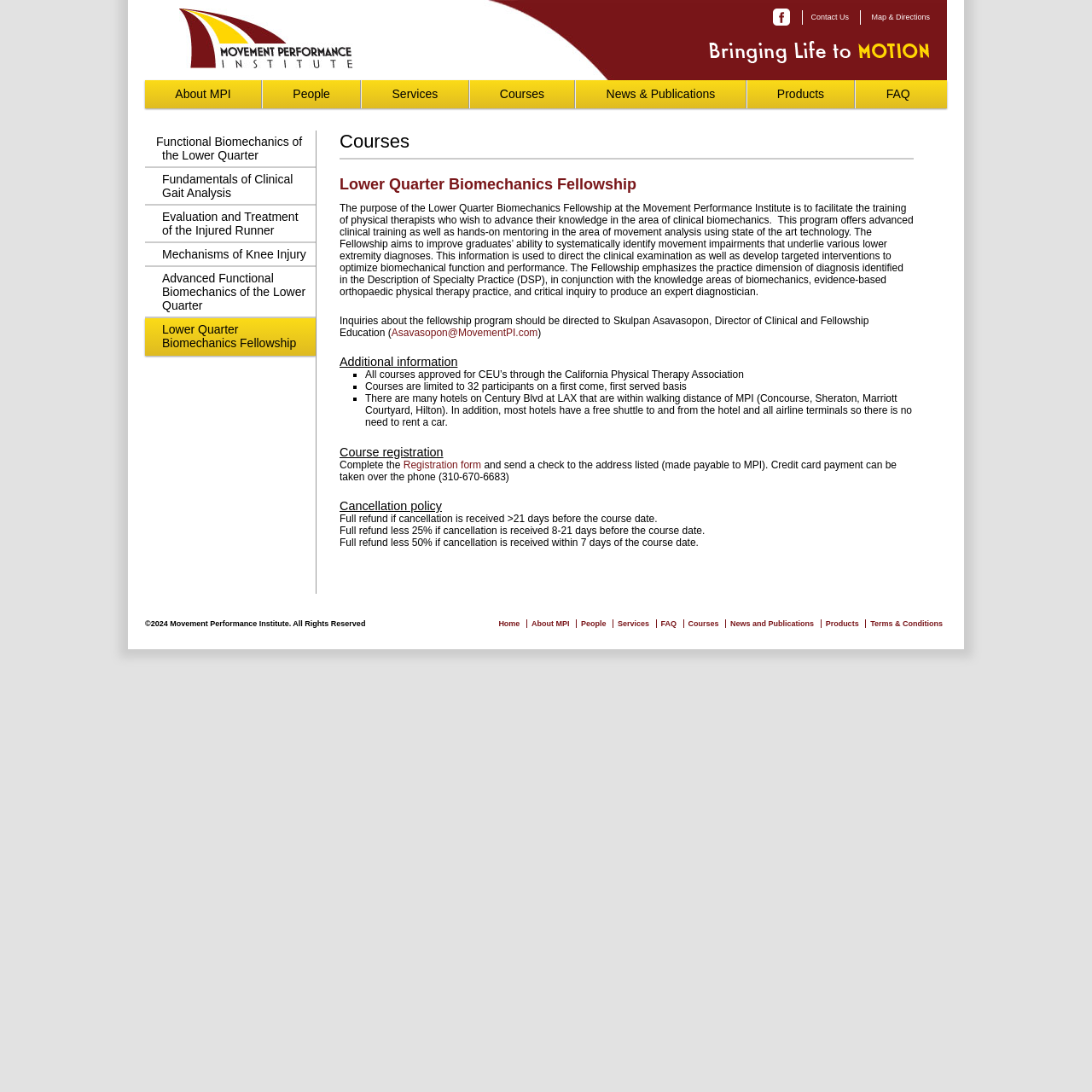Review the image closely and give a comprehensive answer to the question: What is the contact email for inquiries about the fellowship program?

I found the answer by reading the text under the heading 'Lower Quarter Biomechanics Fellowship', which states that inquiries about the fellowship program should be directed to Skulpan Asavasopon, and provides the email address as Asavasopon@MovementPI.com.